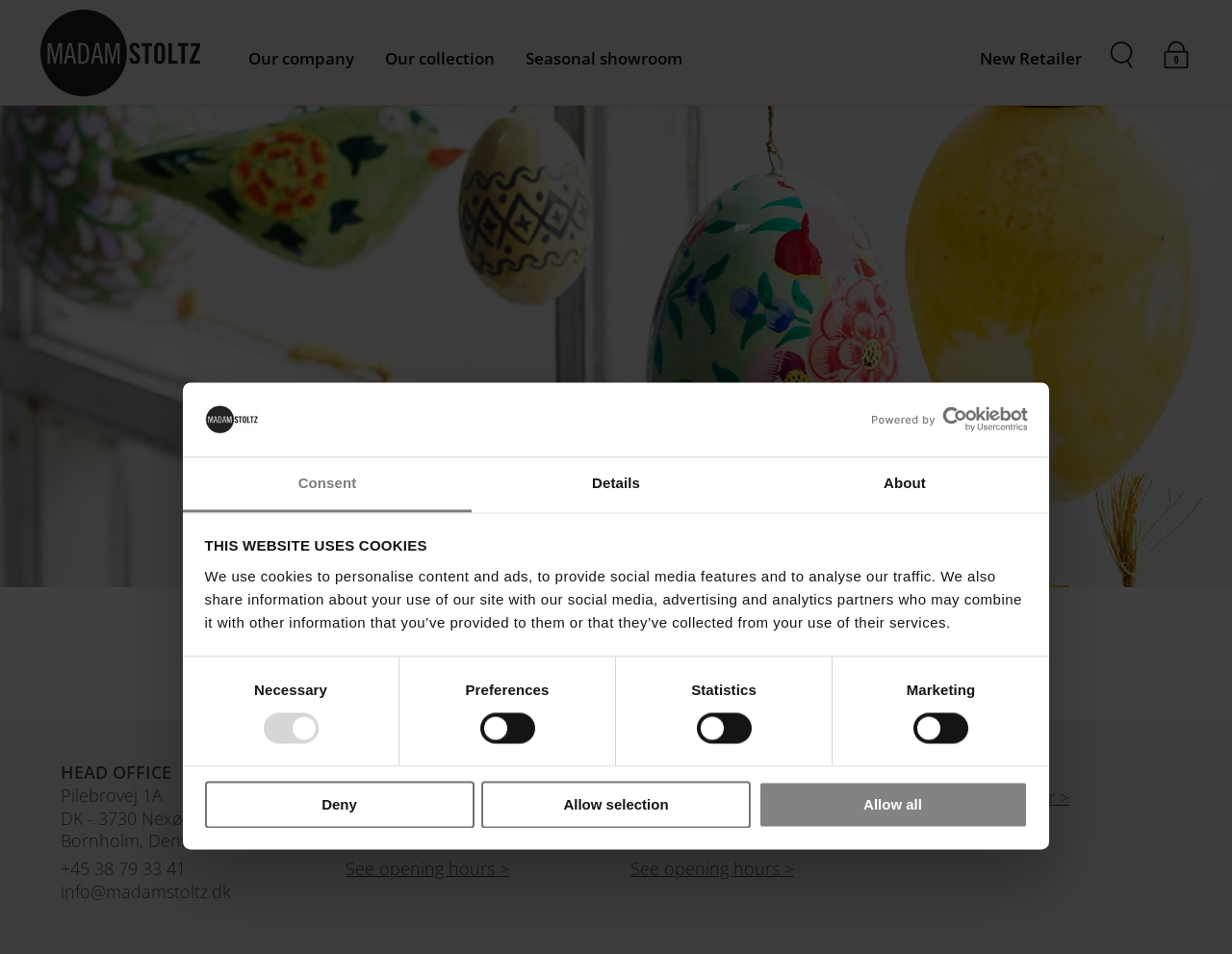Please give the bounding box coordinates of the area that should be clicked to fulfill the following instruction: "Click the 'Deny' button". The coordinates should be in the format of four float numbers from 0 to 1, i.e., [left, top, right, bottom].

[0.166, 0.818, 0.385, 0.868]